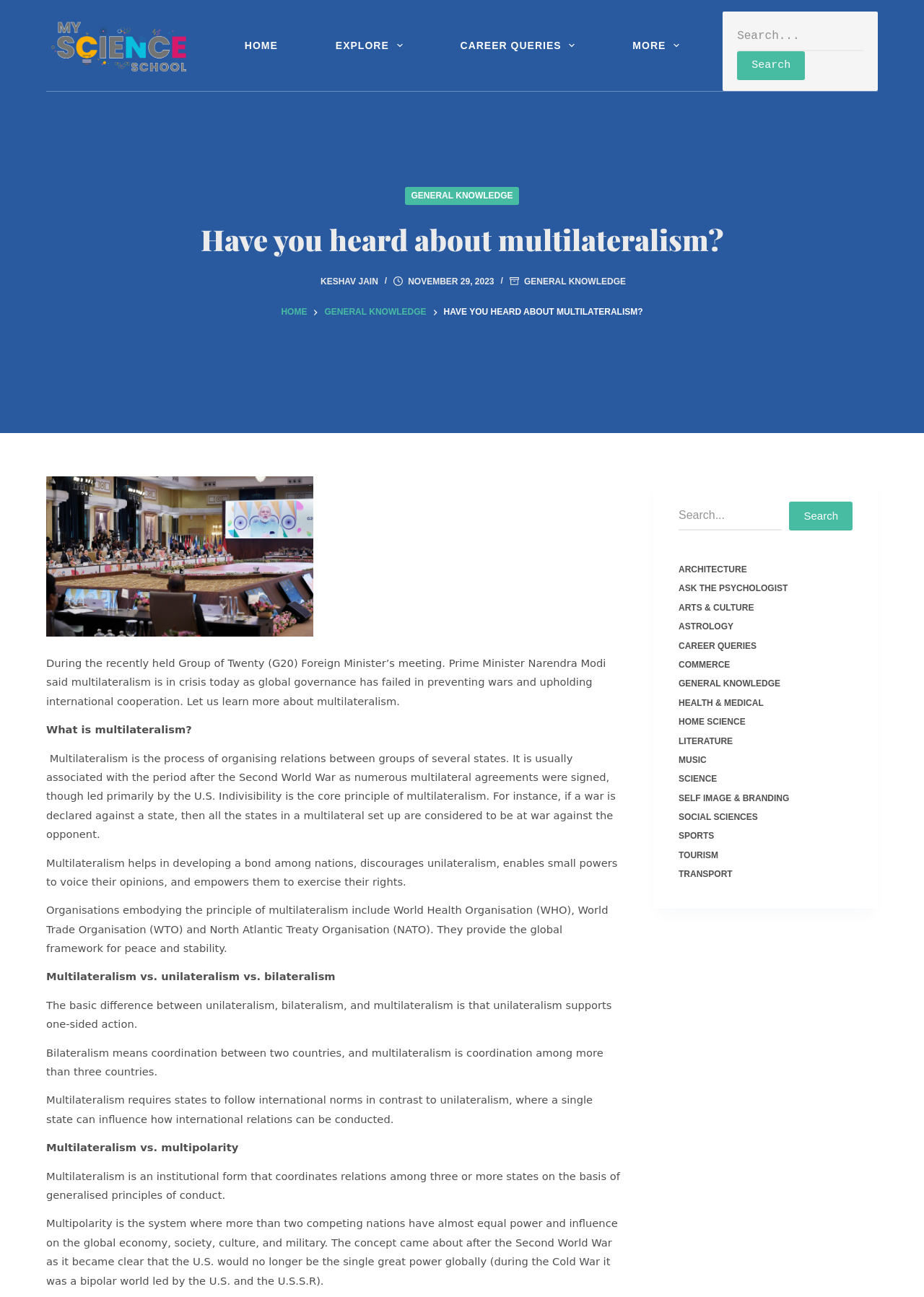Please indicate the bounding box coordinates of the element's region to be clicked to achieve the instruction: "Click on the CAREER QUERIES link". Provide the coordinates as four float numbers between 0 and 1, i.e., [left, top, right, bottom].

[0.467, 0.0, 0.653, 0.07]